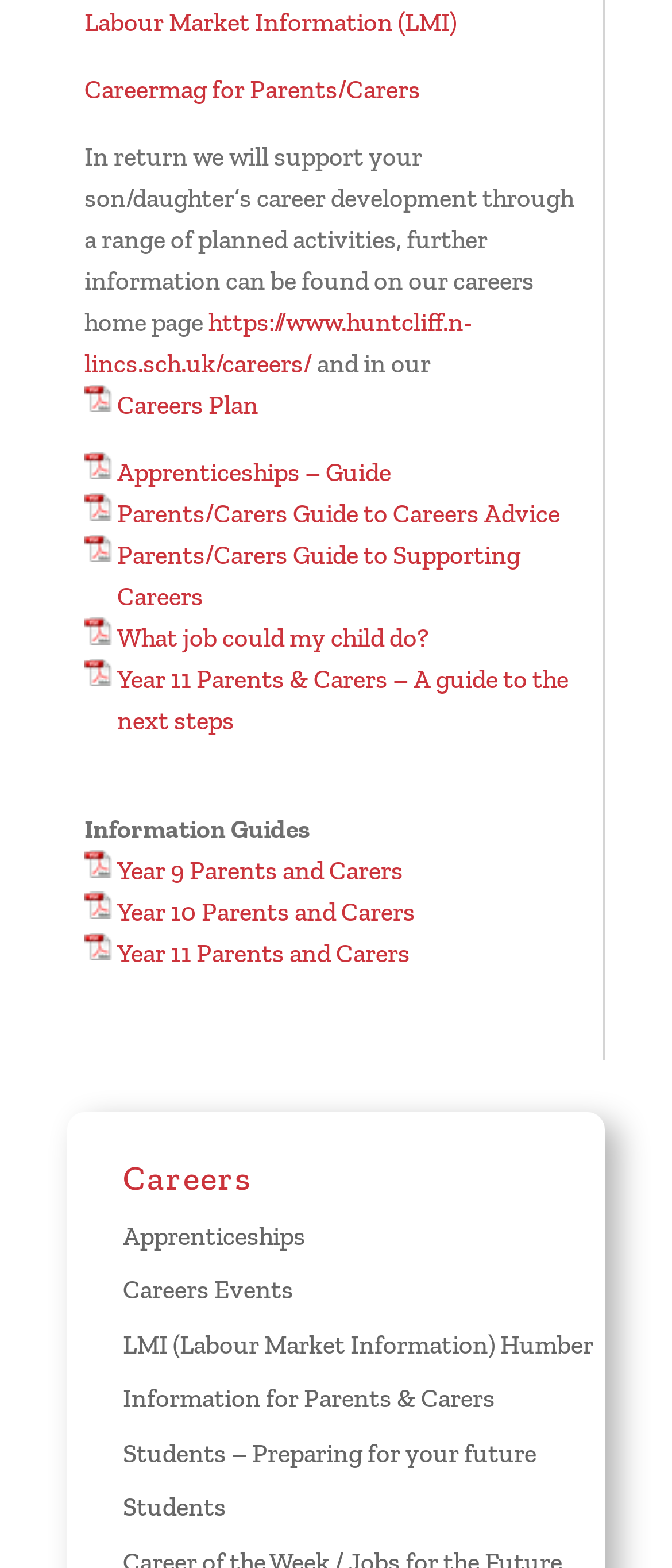What is the purpose of the webpage?
Look at the webpage screenshot and answer the question with a detailed explanation.

Based on the text 'In return we will support your son/daughter’s career development through a range of planned activities...', I can infer that the purpose of the webpage is to support the career development of students, likely by providing resources and information to parents and carers.